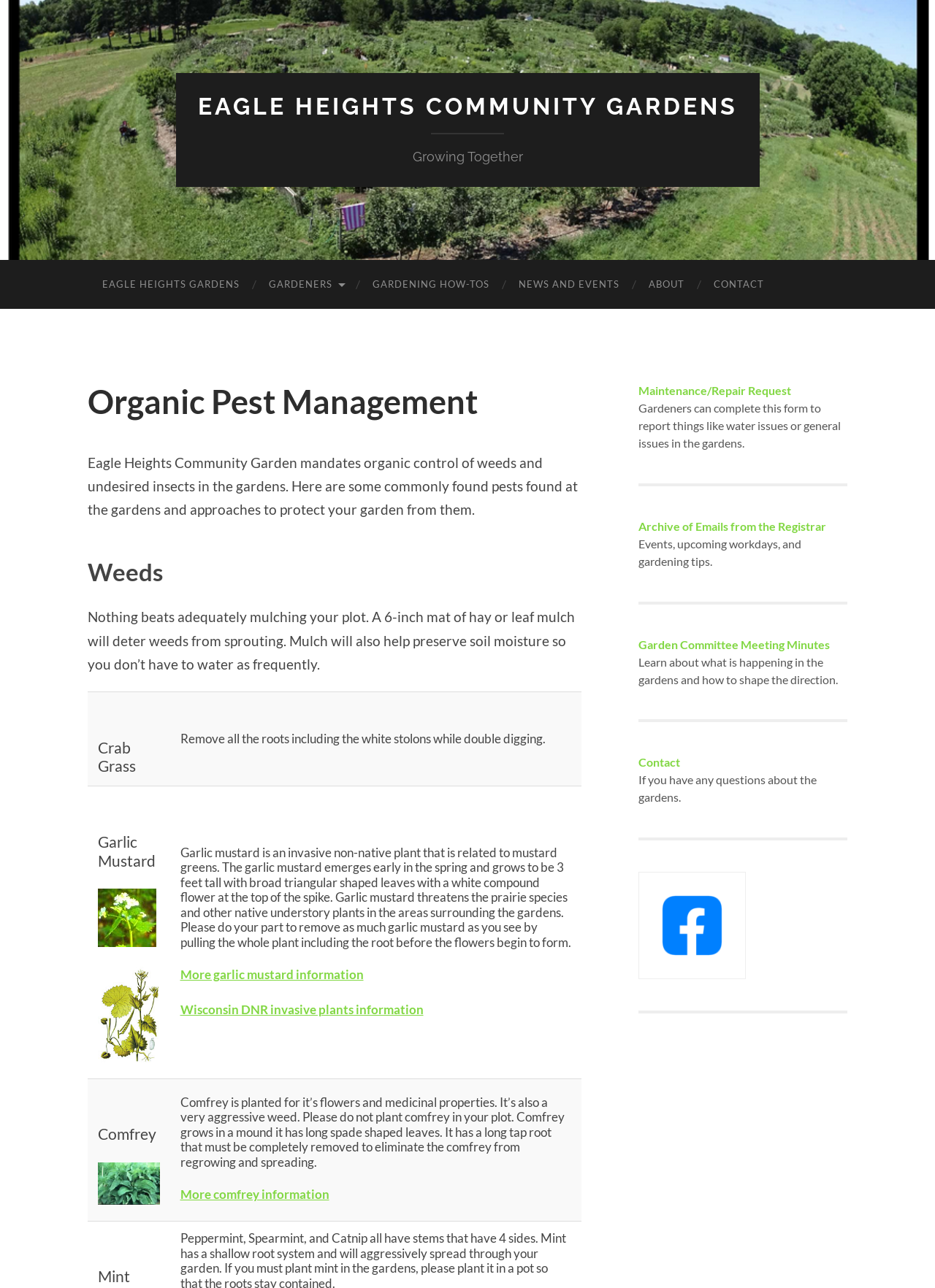Why should you not plant Comfrey in your plot?
Ensure your answer is thorough and detailed.

According to the webpage, Comfrey is a very aggressive weed that grows in a mound with long spade shaped leaves and has a long tap root that must be completely removed to eliminate the Comfrey from regrowing and spreading, which is why it's recommended not to plant it in your plot.